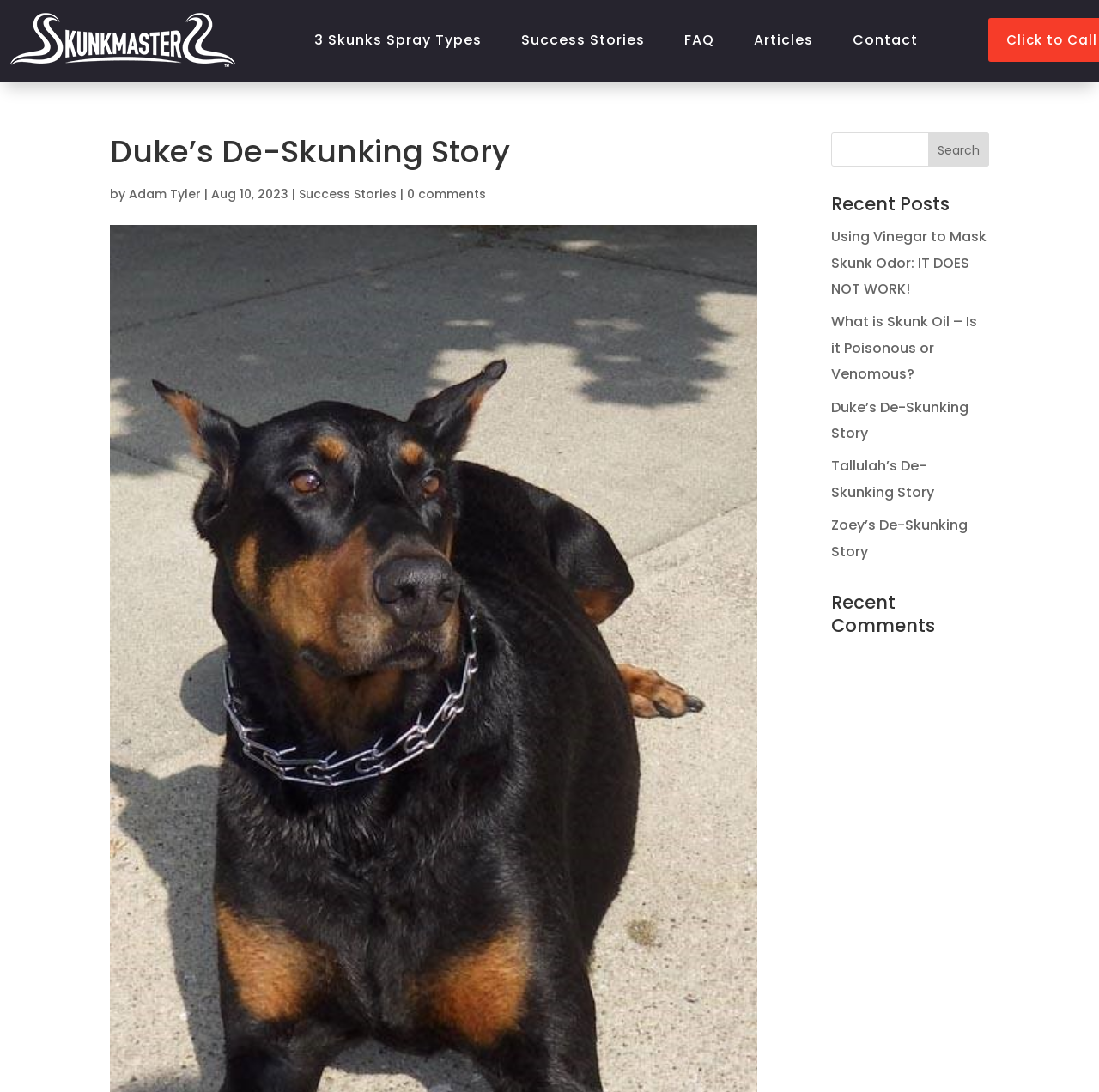Identify the bounding box coordinates for the element you need to click to achieve the following task: "read Recent Posts". The coordinates must be four float values ranging from 0 to 1, formatted as [left, top, right, bottom].

[0.756, 0.176, 0.9, 0.205]